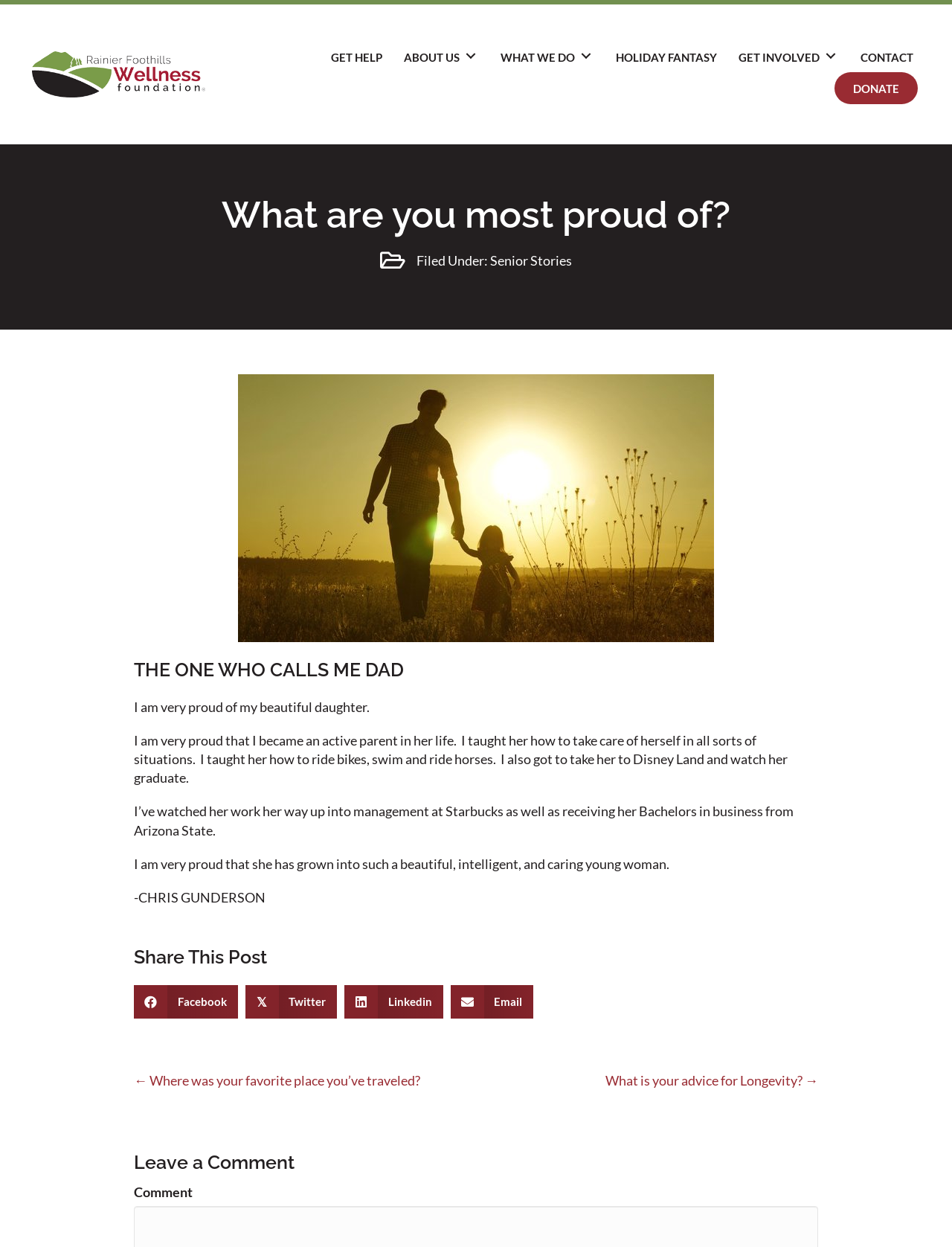What is the name of the university the daughter graduated from?
Using the image, elaborate on the answer with as much detail as possible.

I read the text and found that the author is proud of their daughter, who has graduated from Arizona State with a Bachelor's degree in business.